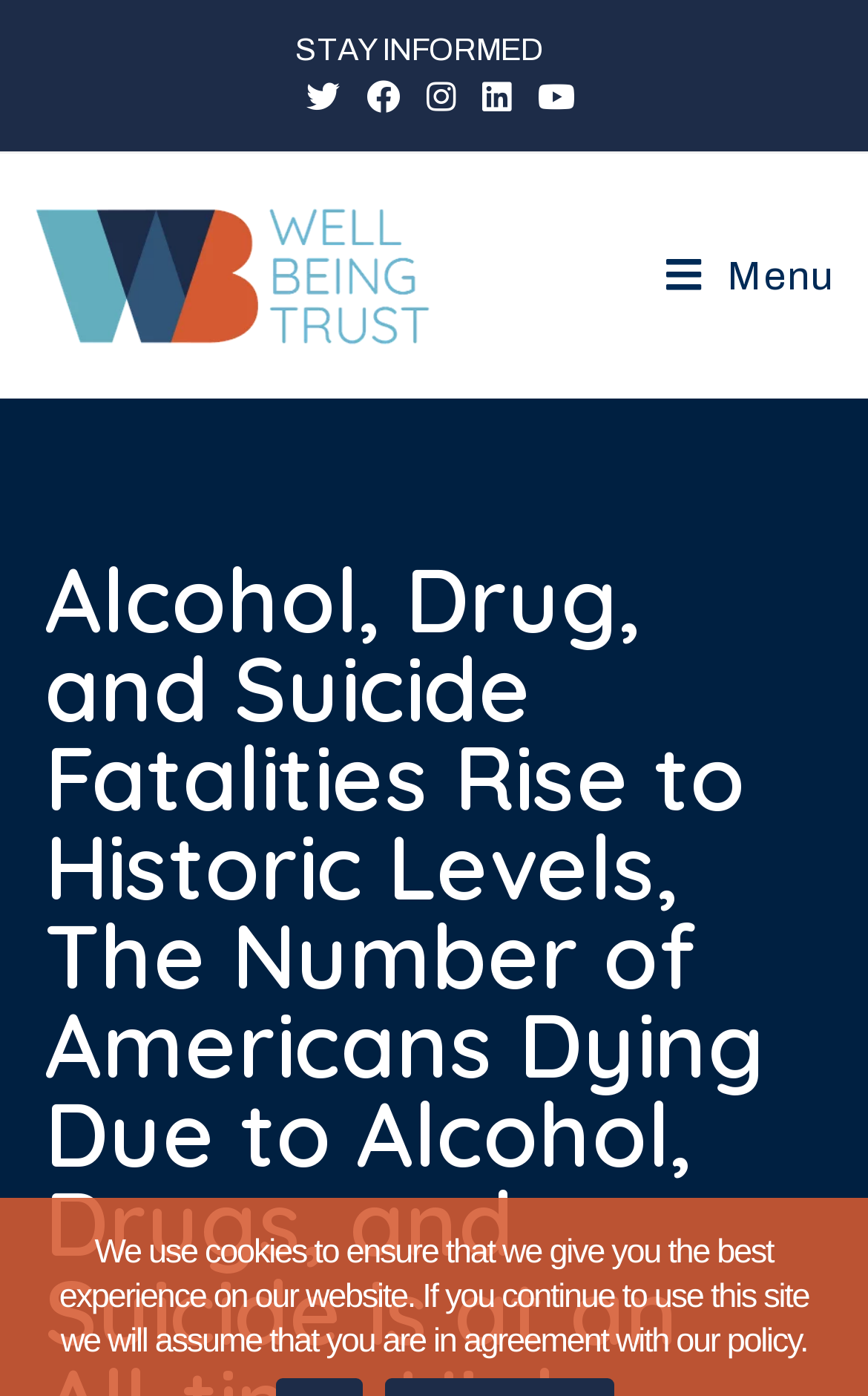Identify and provide the bounding box for the element described by: "Menu Close".

[0.768, 0.11, 0.962, 0.286]